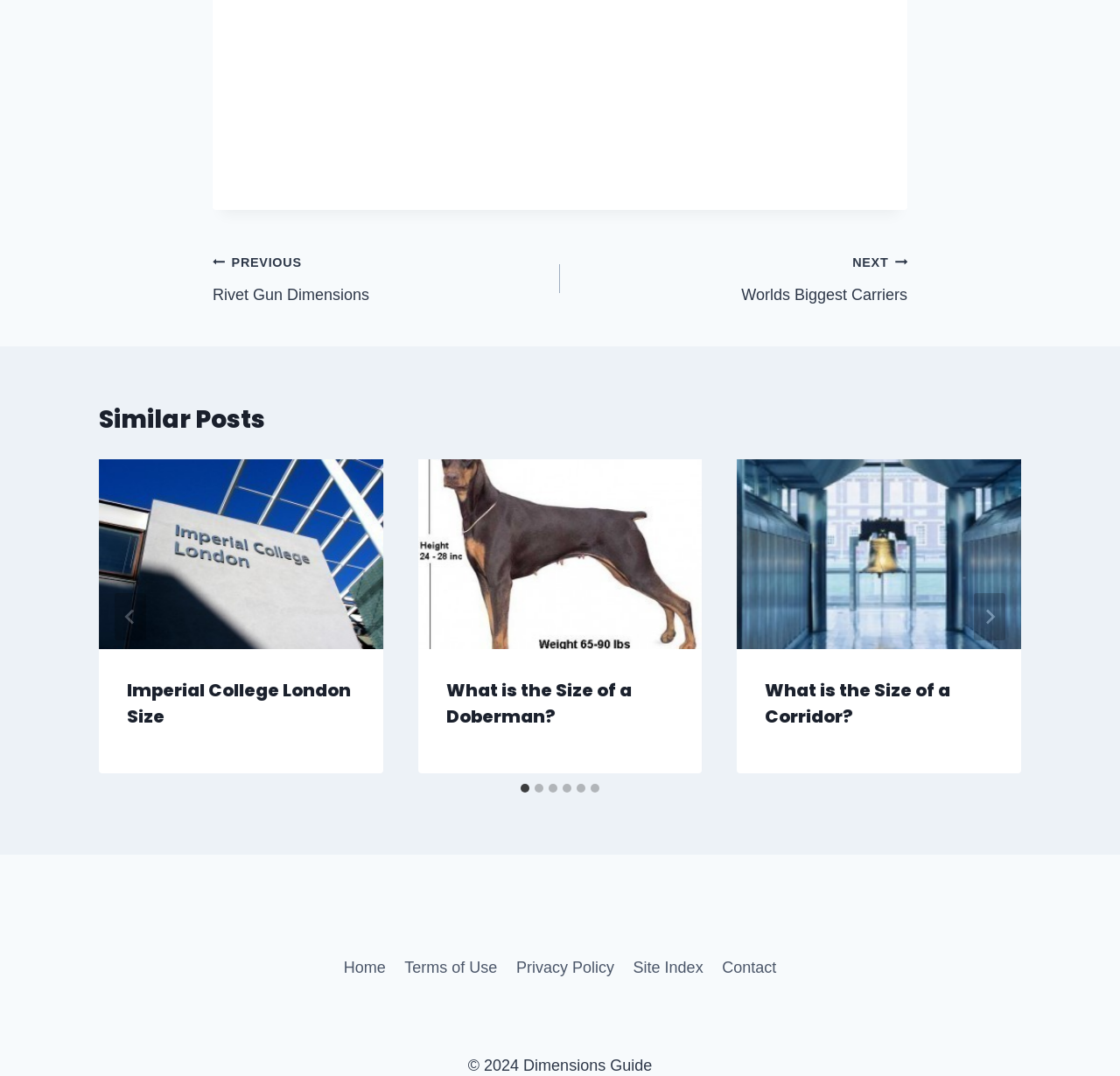Find the bounding box coordinates of the UI element according to this description: "Terms of Use".

[0.353, 0.884, 0.452, 0.916]